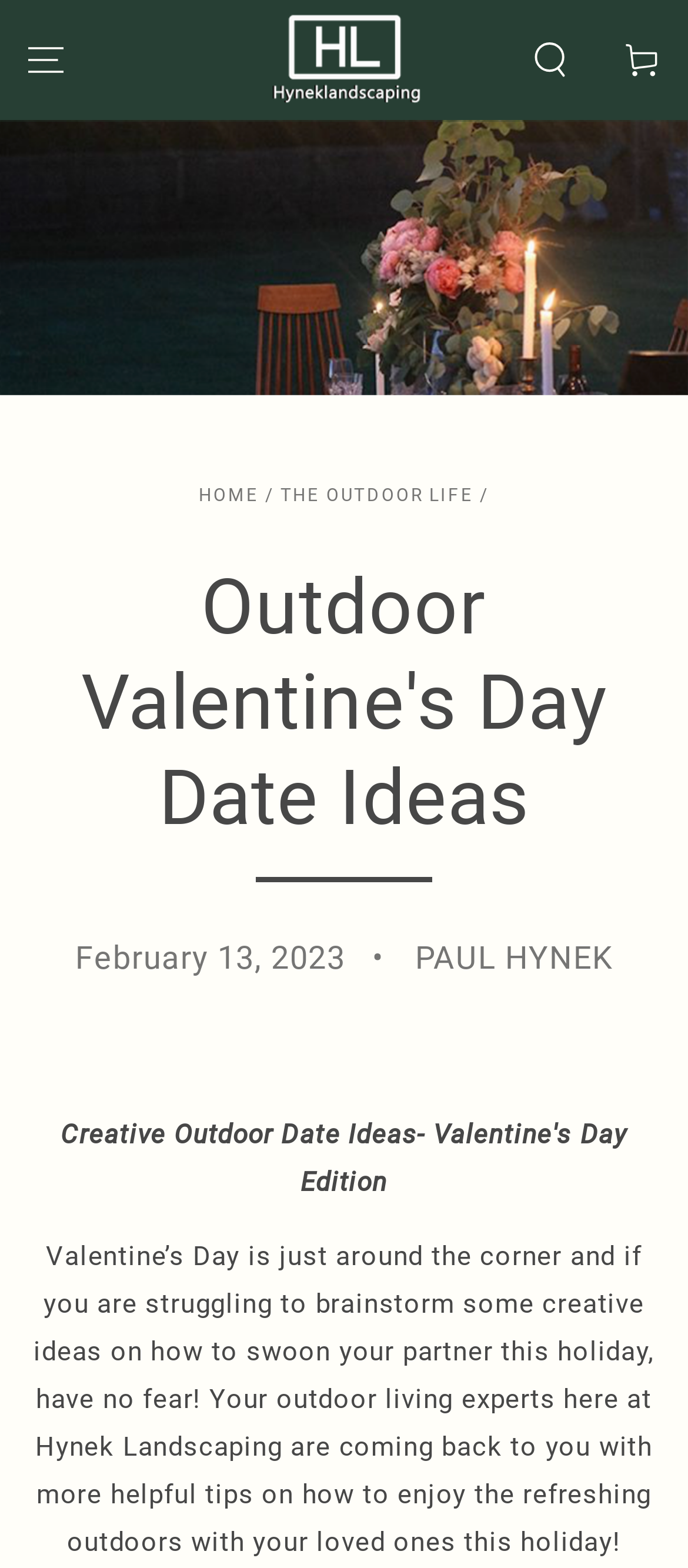What is the current page in the breadcrumb navigation?
Provide a detailed and extensive answer to the question.

I looked at the breadcrumb navigation element and found that the current page is 'Outdoor Valentine's Day Date Ideas', which is indicated by the link element with the same text.